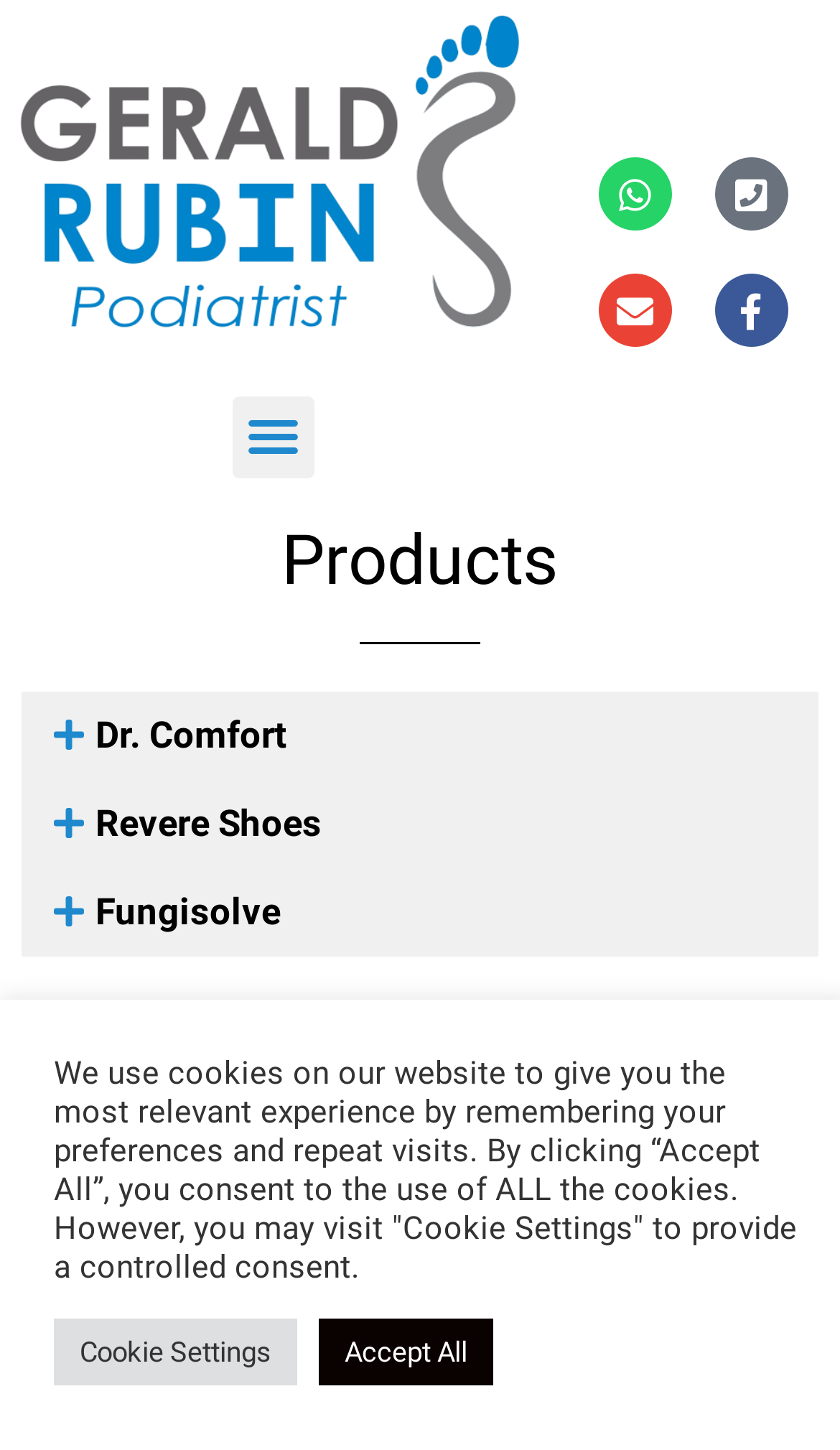Determine the bounding box coordinates for the region that must be clicked to execute the following instruction: "View Revere Shoes products".

[0.026, 0.538, 0.974, 0.599]